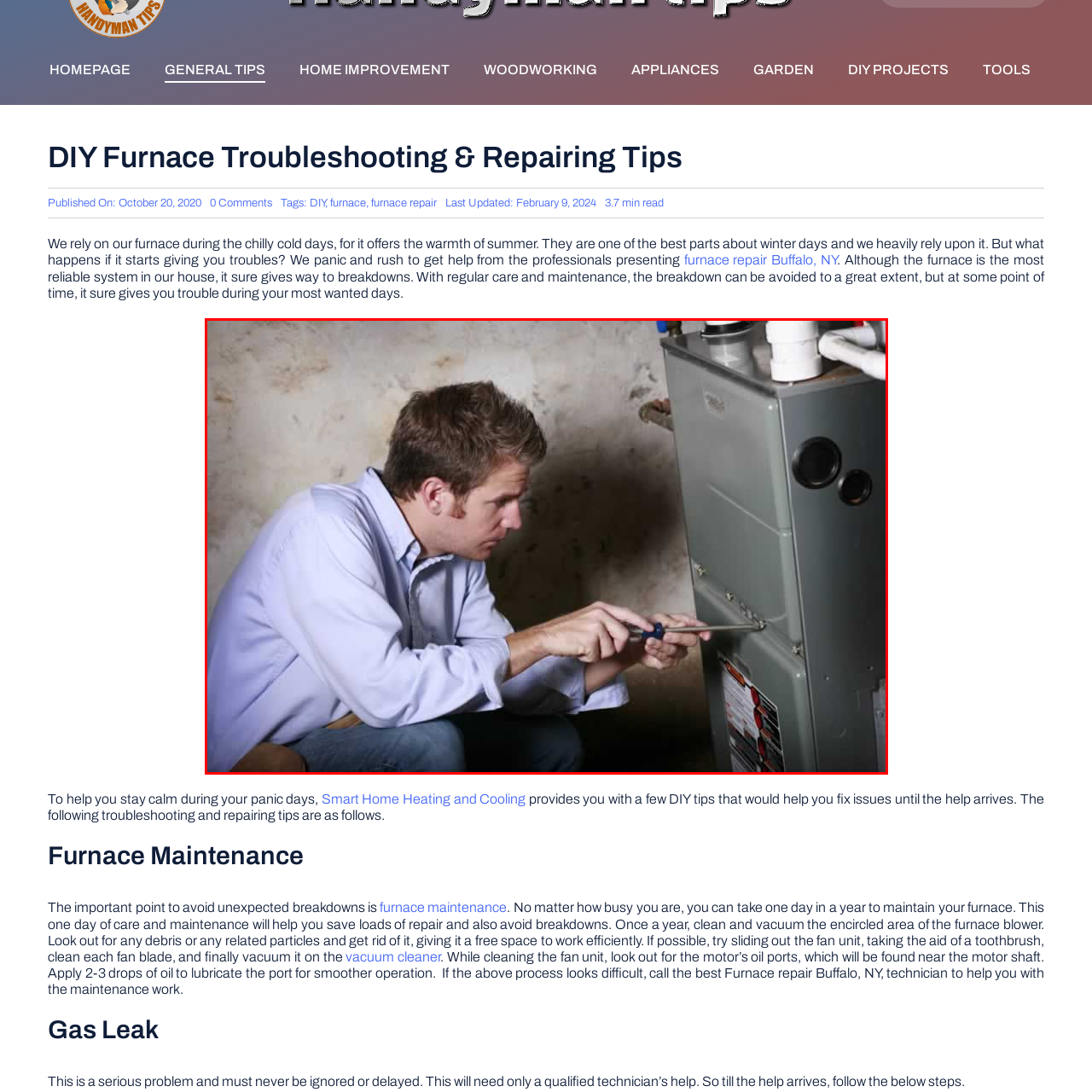Describe in detail what is depicted in the image enclosed by the red lines.

In this image, a man is focused intently on performing maintenance on a furnace. He is kneeling beside the appliance, using a screwdriver to work on its components. Dressed in a light blue shirt, he appears to be dedicated to troubleshooting or repairing issues that may affect the furnace's functionality. The background features a rustic wall, suggesting he is in a basement or utility area. This scene exemplifies the hands-on approach necessary for maintaining heating systems, aligning with the DIY spirit of home improvement and furnace troubleshooting tips discussed in the accompanying article.